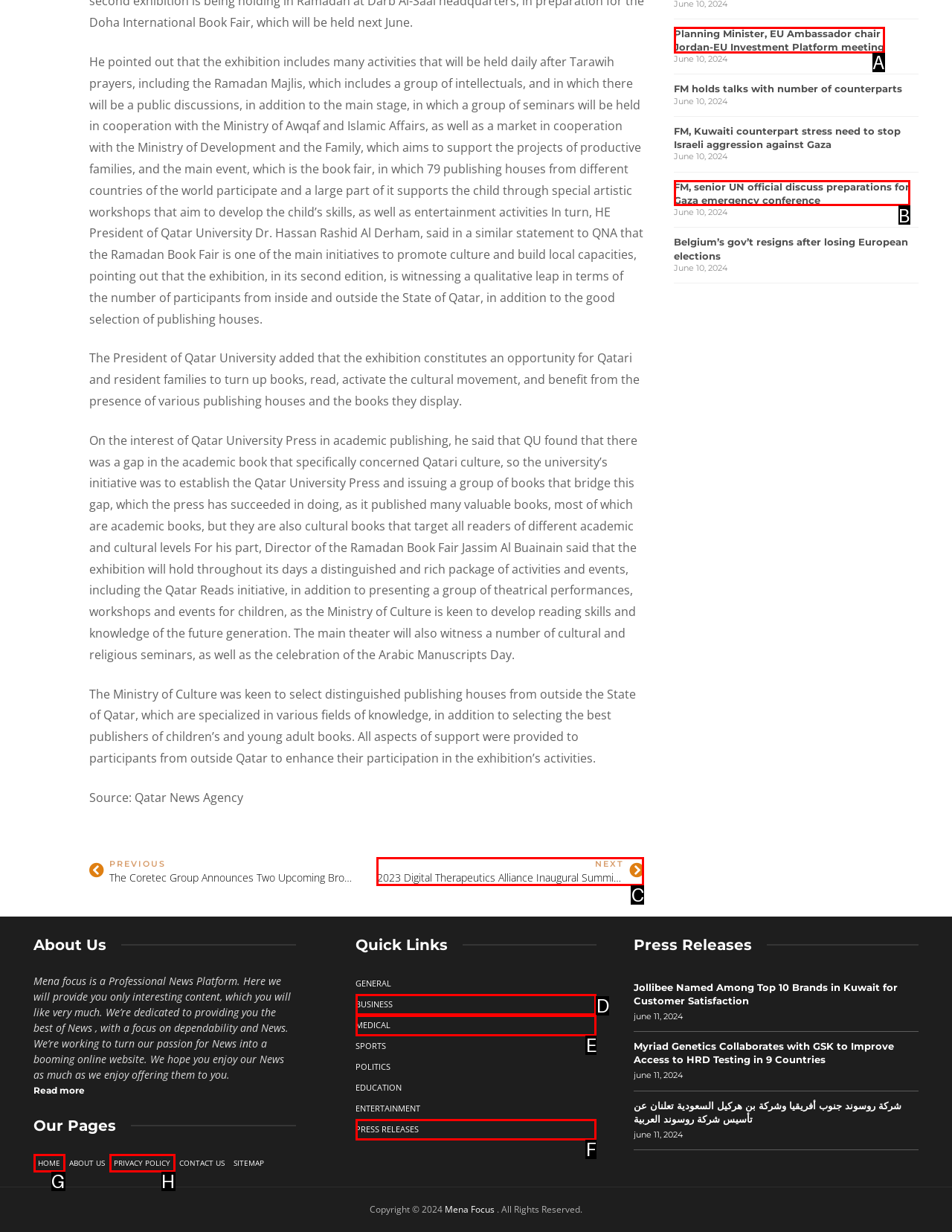Match the option to the description: Home
State the letter of the correct option from the available choices.

G